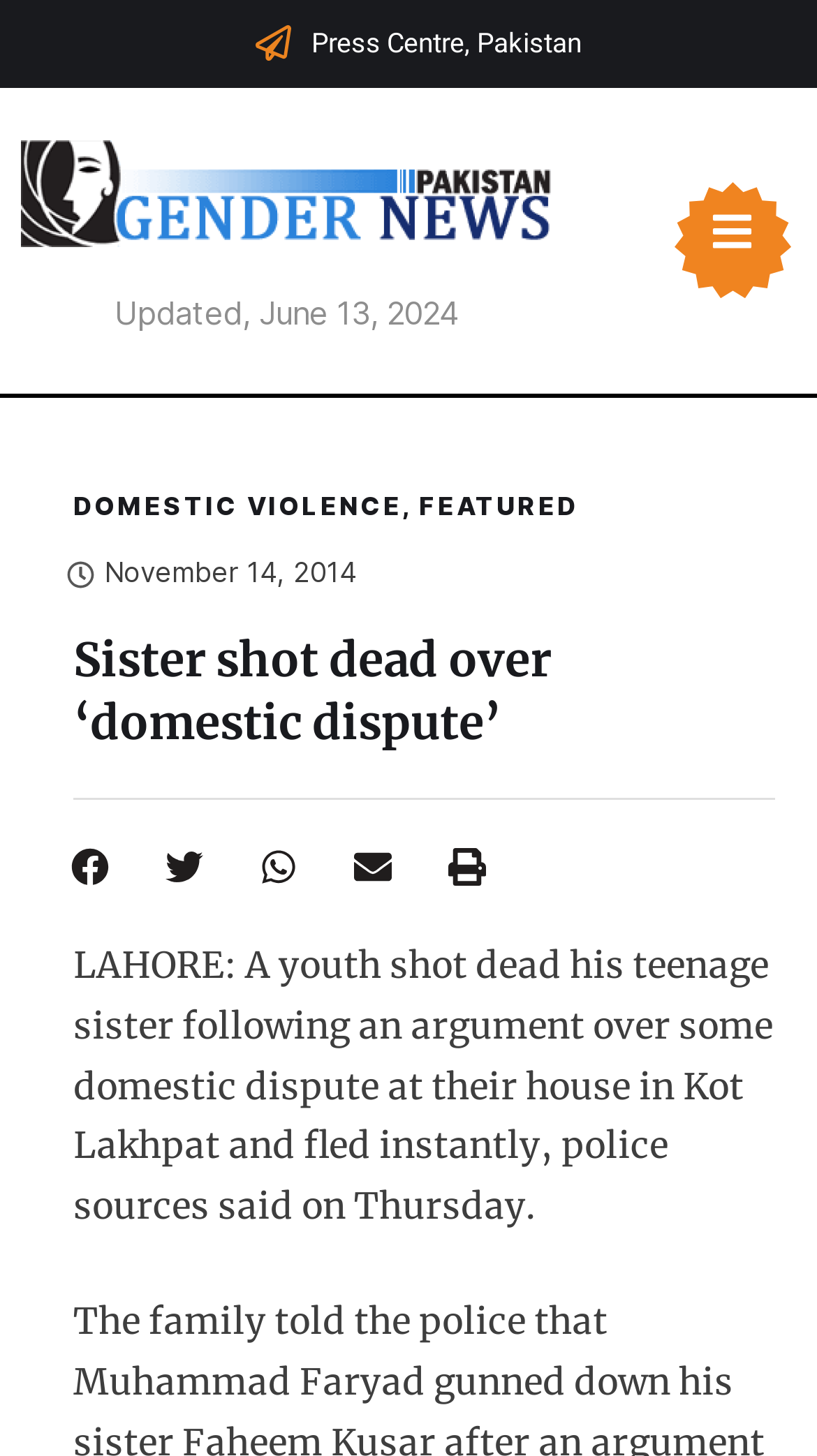Please identify the bounding box coordinates of the element that needs to be clicked to perform the following instruction: "Click on the 'FEATURED' link".

[0.513, 0.336, 0.708, 0.357]